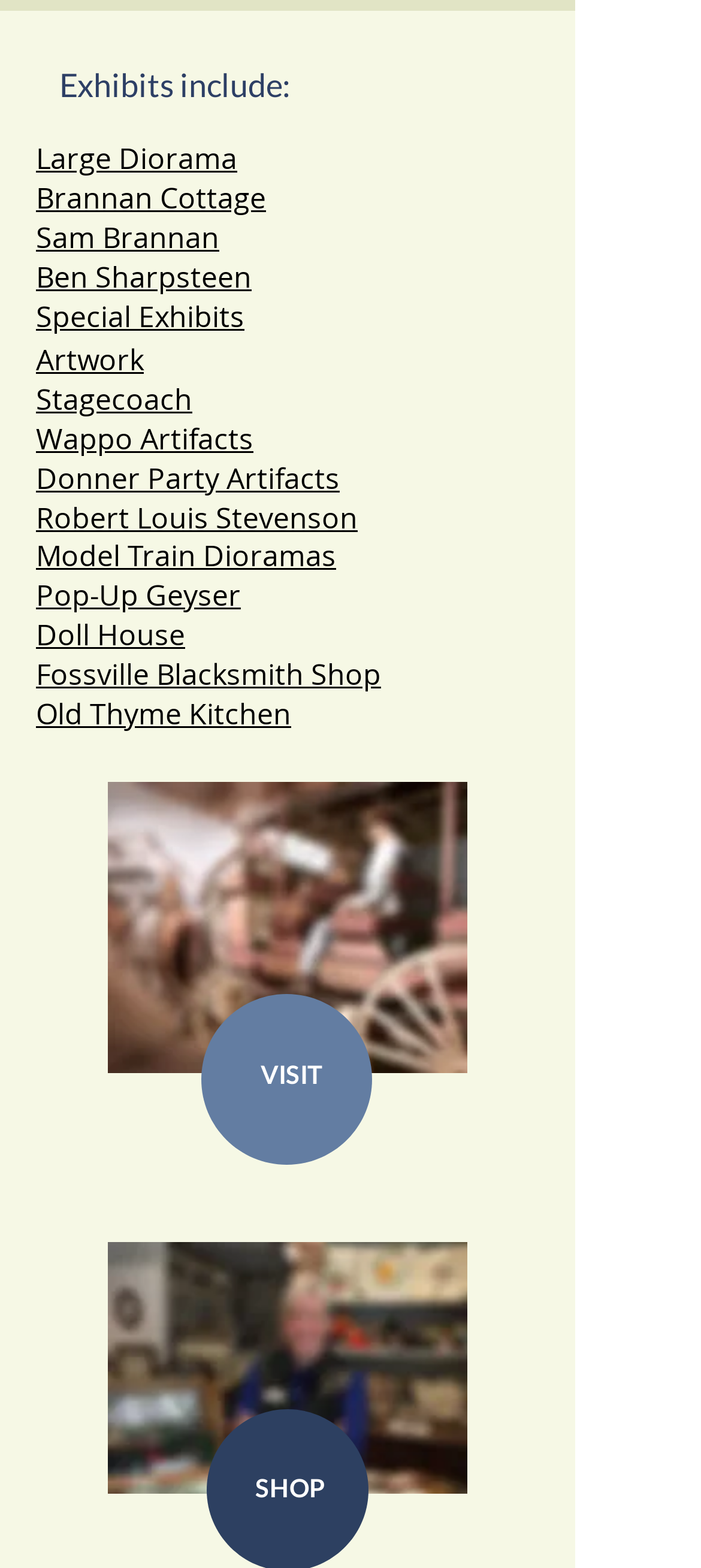What is the last exhibit listed?
Answer the question with a single word or phrase derived from the image.

Fossville Blacksmith Shop Old Thyme Kitchen